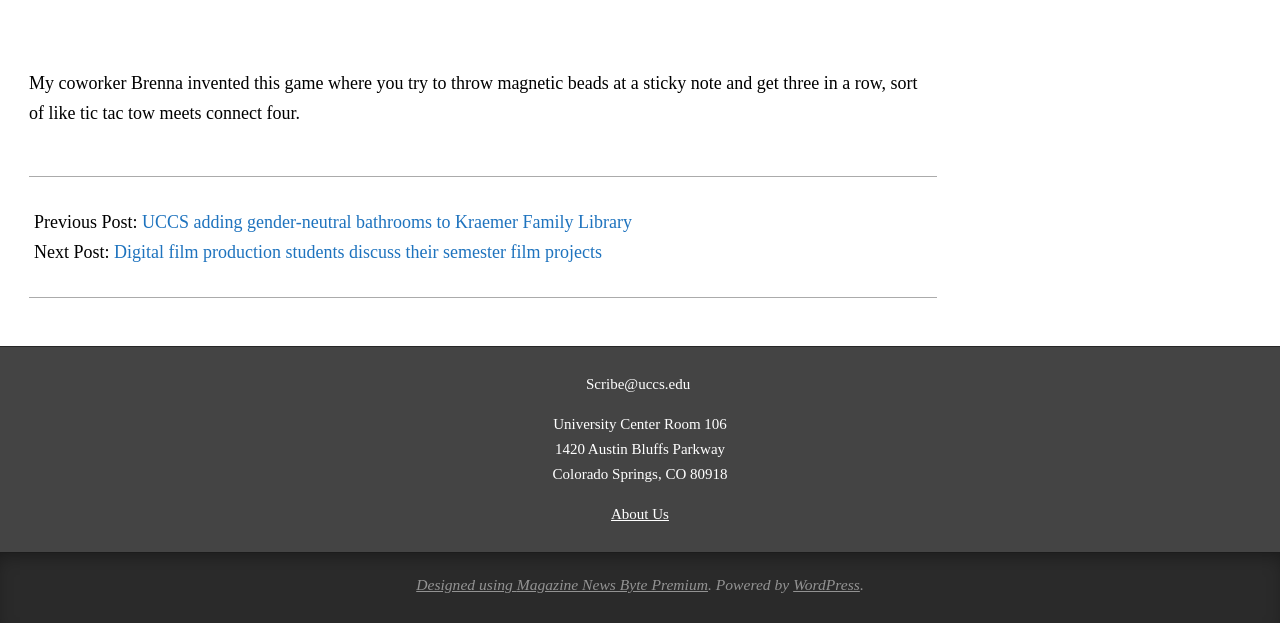Determine the bounding box coordinates for the HTML element mentioned in the following description: "Scribe@uccs.edu". The coordinates should be a list of four floats ranging from 0 to 1, represented as [left, top, right, bottom].

[0.458, 0.603, 0.542, 0.629]